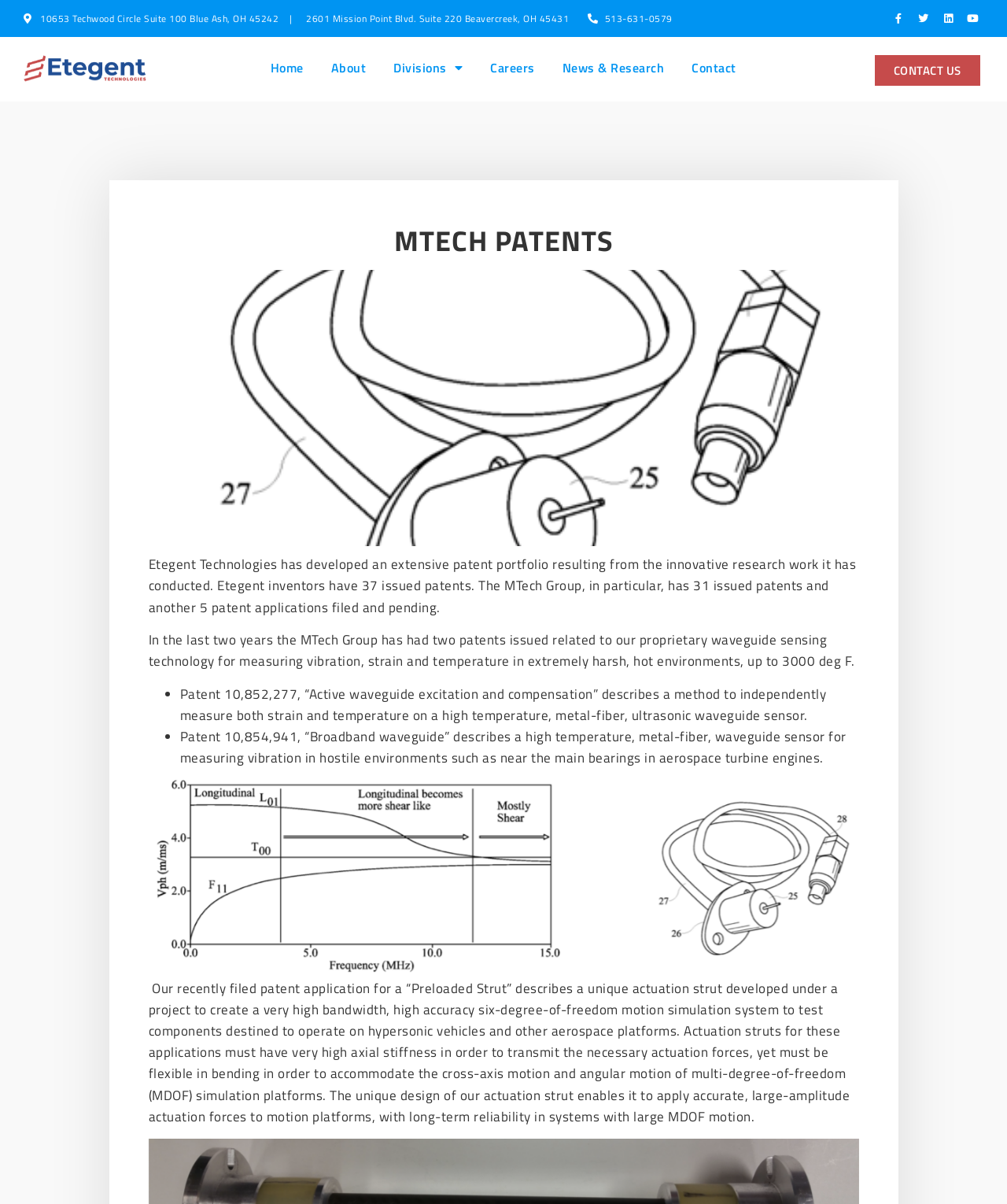Using the webpage screenshot, find the UI element described by Twitter. Provide the bounding box coordinates in the format (top-left x, top-left y, bottom-right x, bottom-right y), ensuring all values are floating point numbers between 0 and 1.

[0.907, 0.007, 0.927, 0.024]